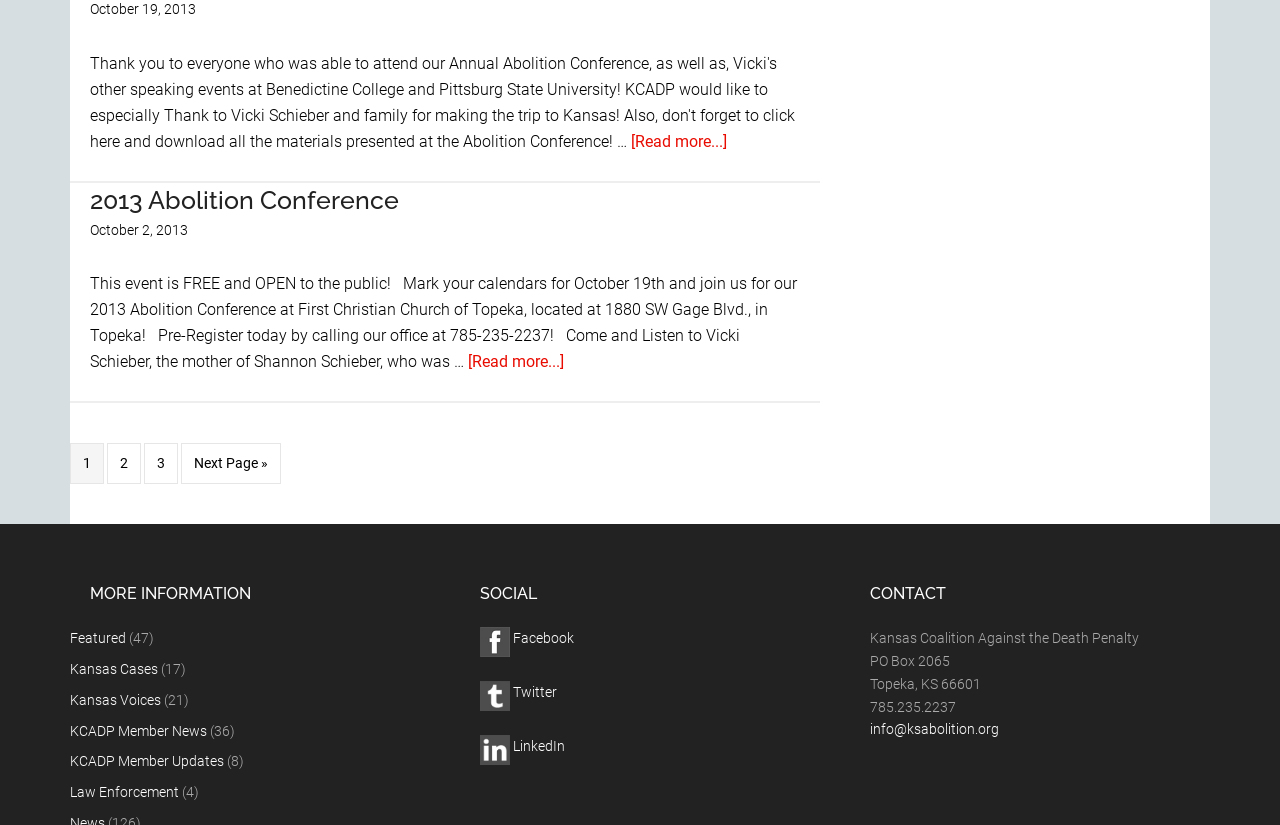Please find and report the bounding box coordinates of the element to click in order to perform the following action: "Contact KCADP via email". The coordinates should be expressed as four float numbers between 0 and 1, in the format [left, top, right, bottom].

[0.68, 0.874, 0.78, 0.894]